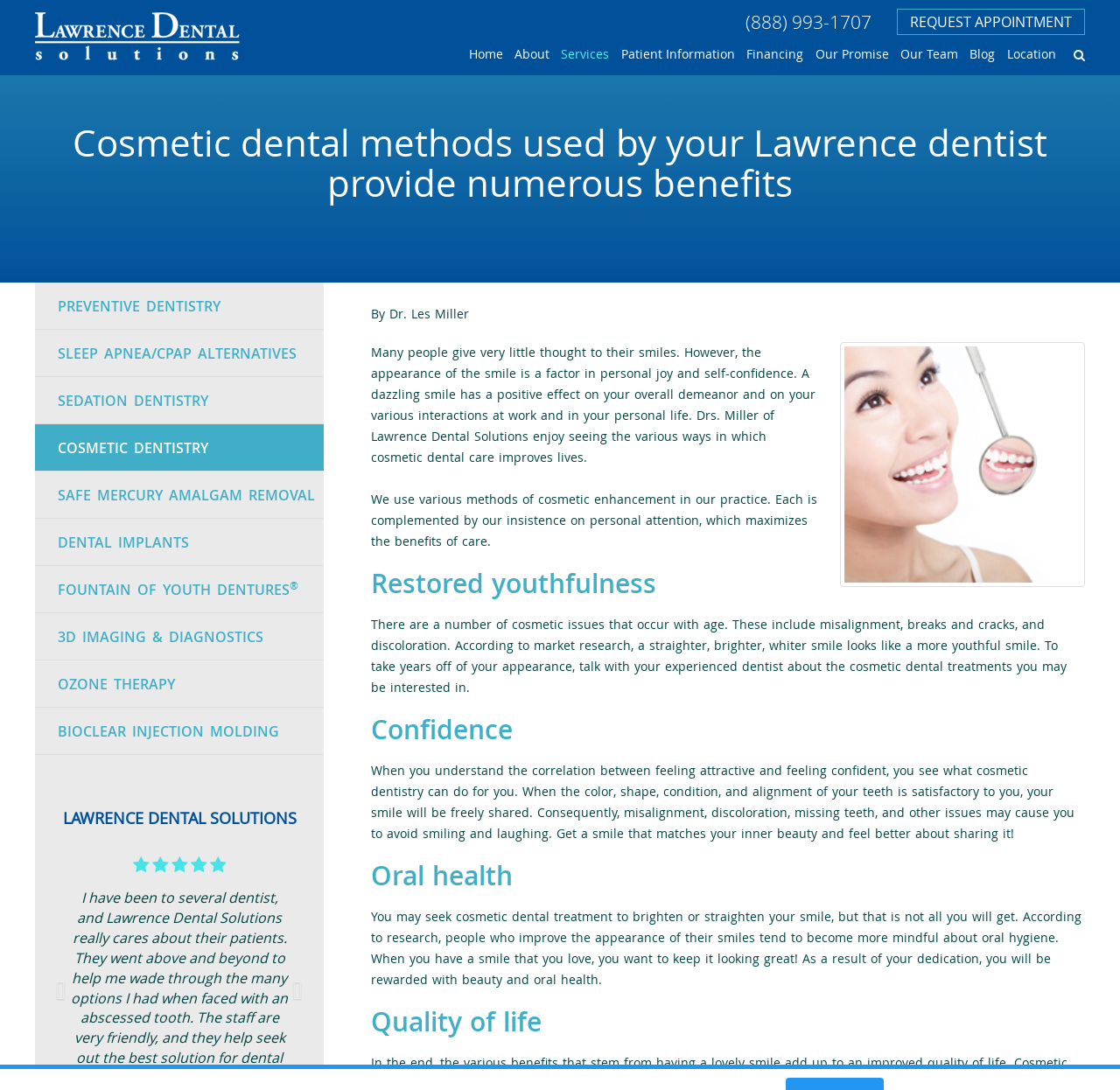What is the name of the dental solution mentioned on the webpage?
Provide a concise answer using a single word or phrase based on the image.

Lawrence Dental Solutions